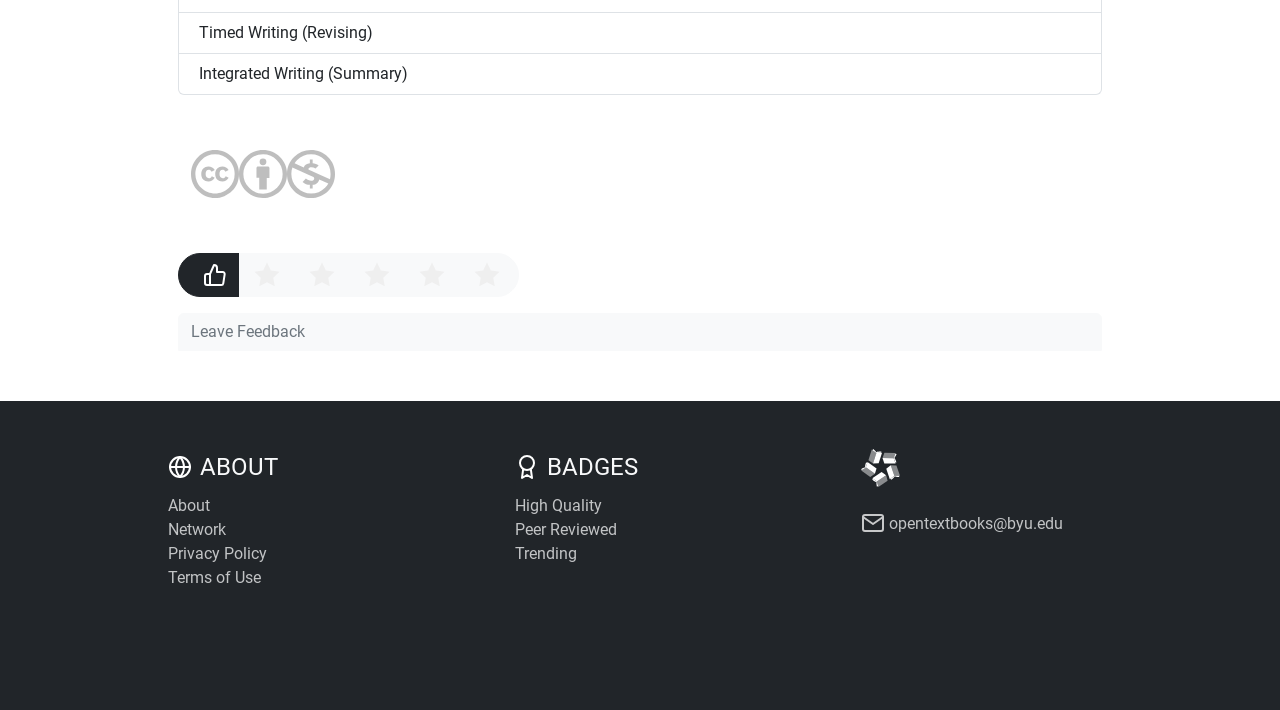What is the purpose of the buttons with star icons?
Answer the question with a single word or phrase by looking at the picture.

Rating